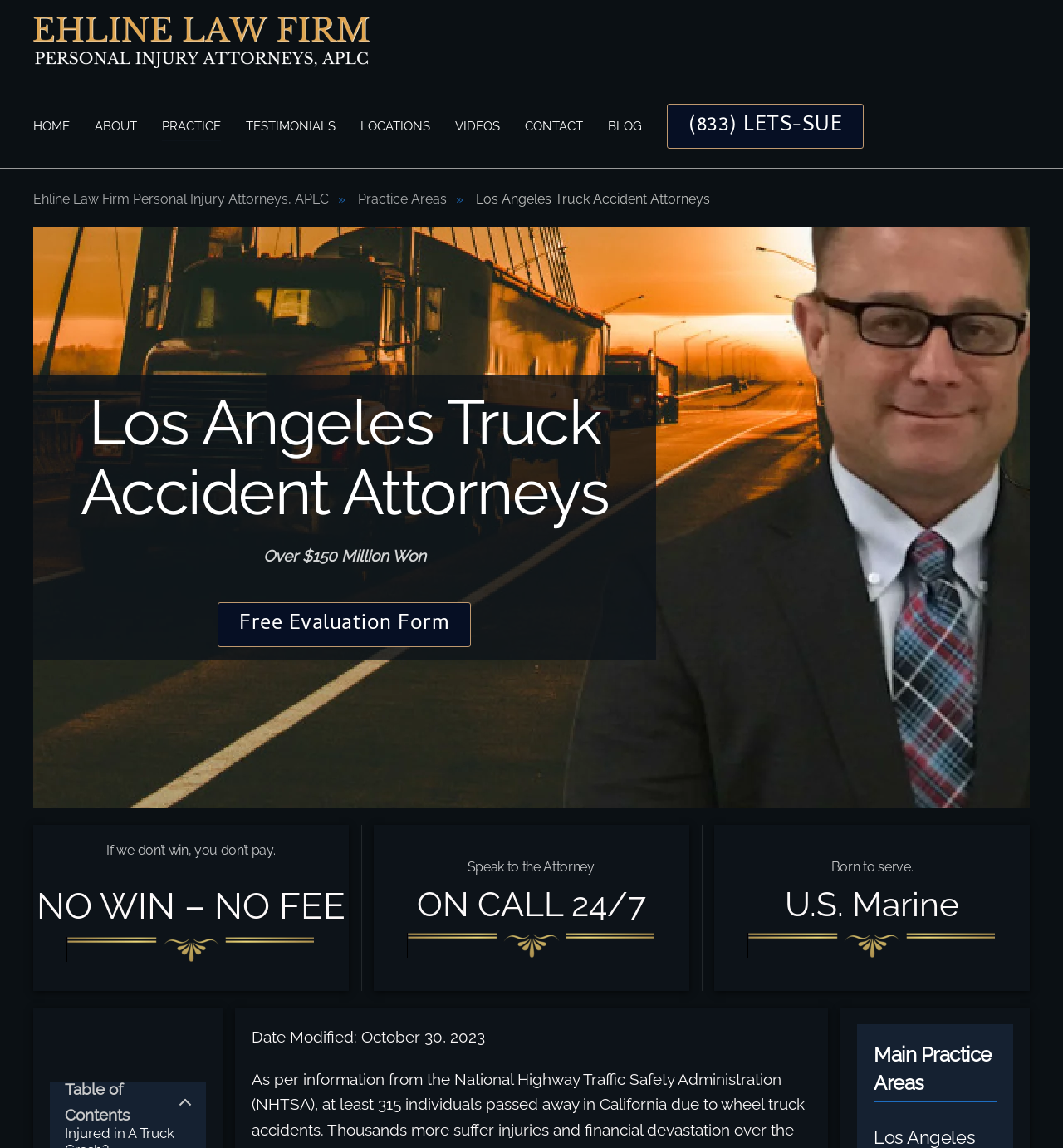Pinpoint the bounding box coordinates for the area that should be clicked to perform the following instruction: "Call the phone number (833) LETS-SUE".

[0.627, 0.09, 0.813, 0.13]